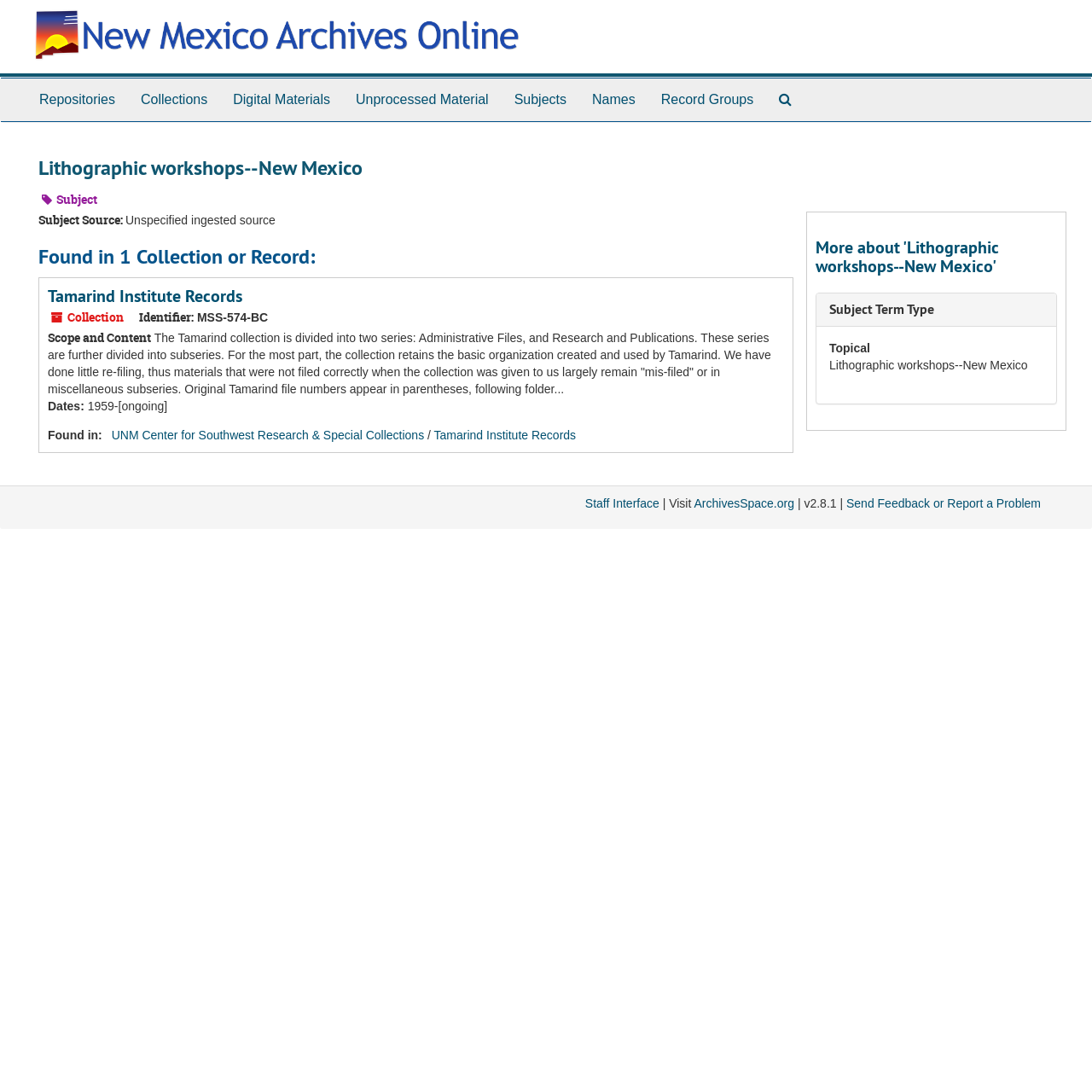Locate the bounding box coordinates of the element I should click to achieve the following instruction: "Visit ArchivesSpace.org".

[0.636, 0.455, 0.727, 0.467]